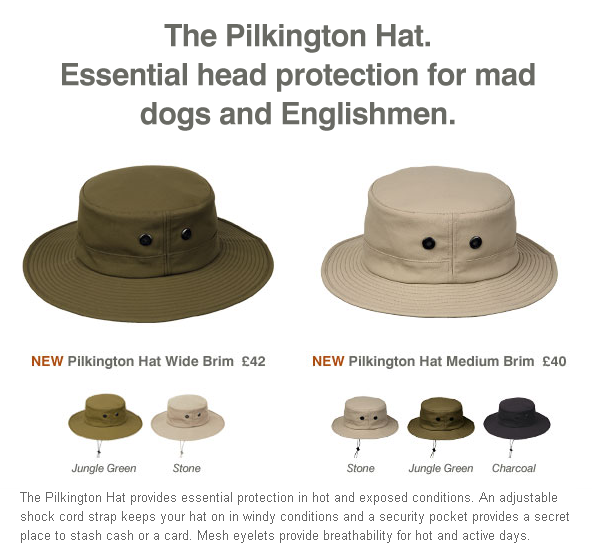Elaborate on the details you observe in the image.

The image showcases the Pilkington Hat, marketed as essential head protection for "mad dogs and Englishmen." It features two styles: the new Pilkington Hat with a wide brim in Jungle Green, priced at £42, and the new medium brim version available in Stone and Jungle Green for £40. The hats offer key benefits such as protection in hot and exposed conditions, an adjustable shock cord strap to keep the hat secure in windy weather, and a secret pocket for storing cash or cards. Additionally, mesh eyelets are integrated for breathability, enhancing comfort during use. The aesthetic and practical design of the Pilkington Hat makes it a versatile accessory for outdoor enthusiasts.